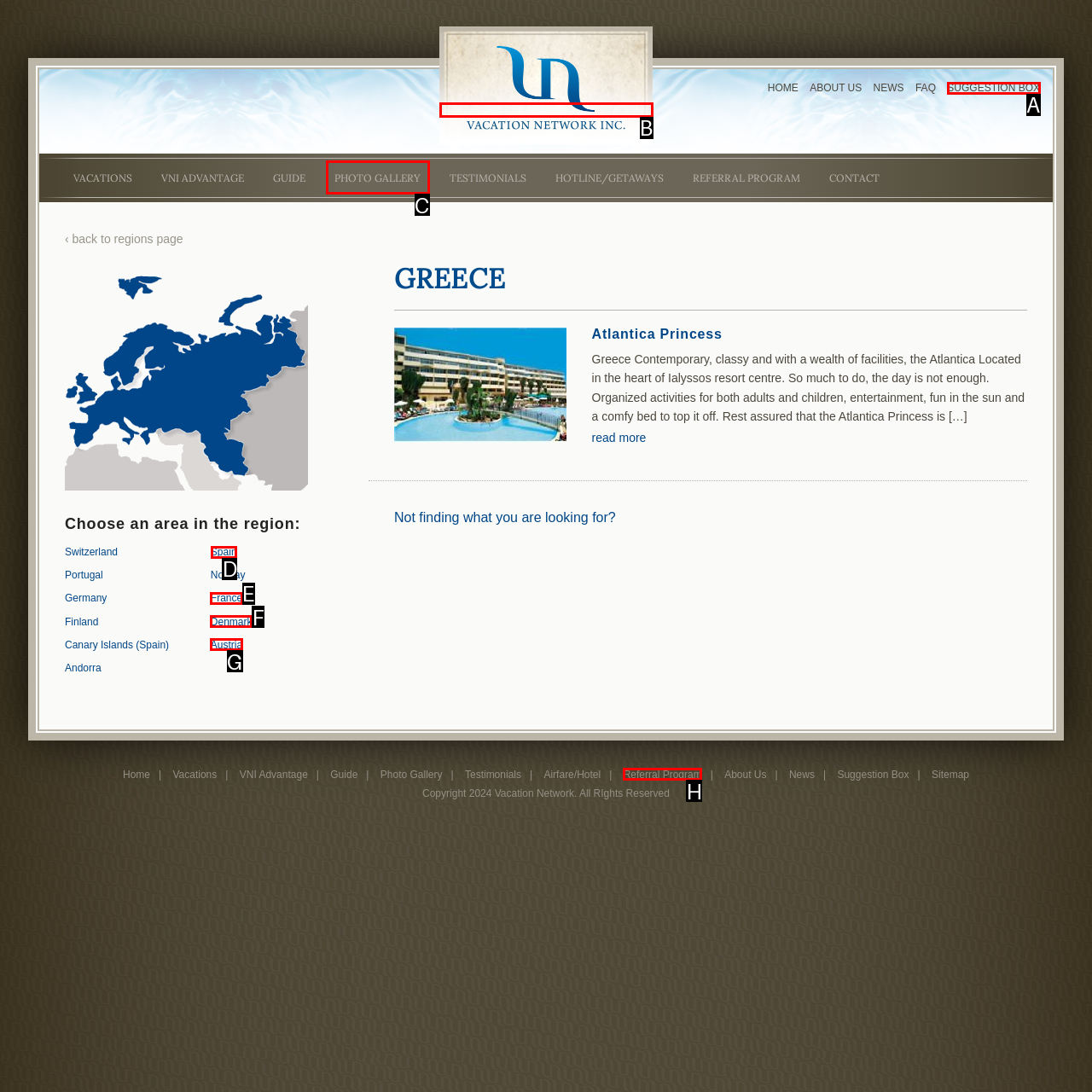Choose the HTML element to click for this instruction: Choose the 'Spain' region Answer with the letter of the correct choice from the given options.

D